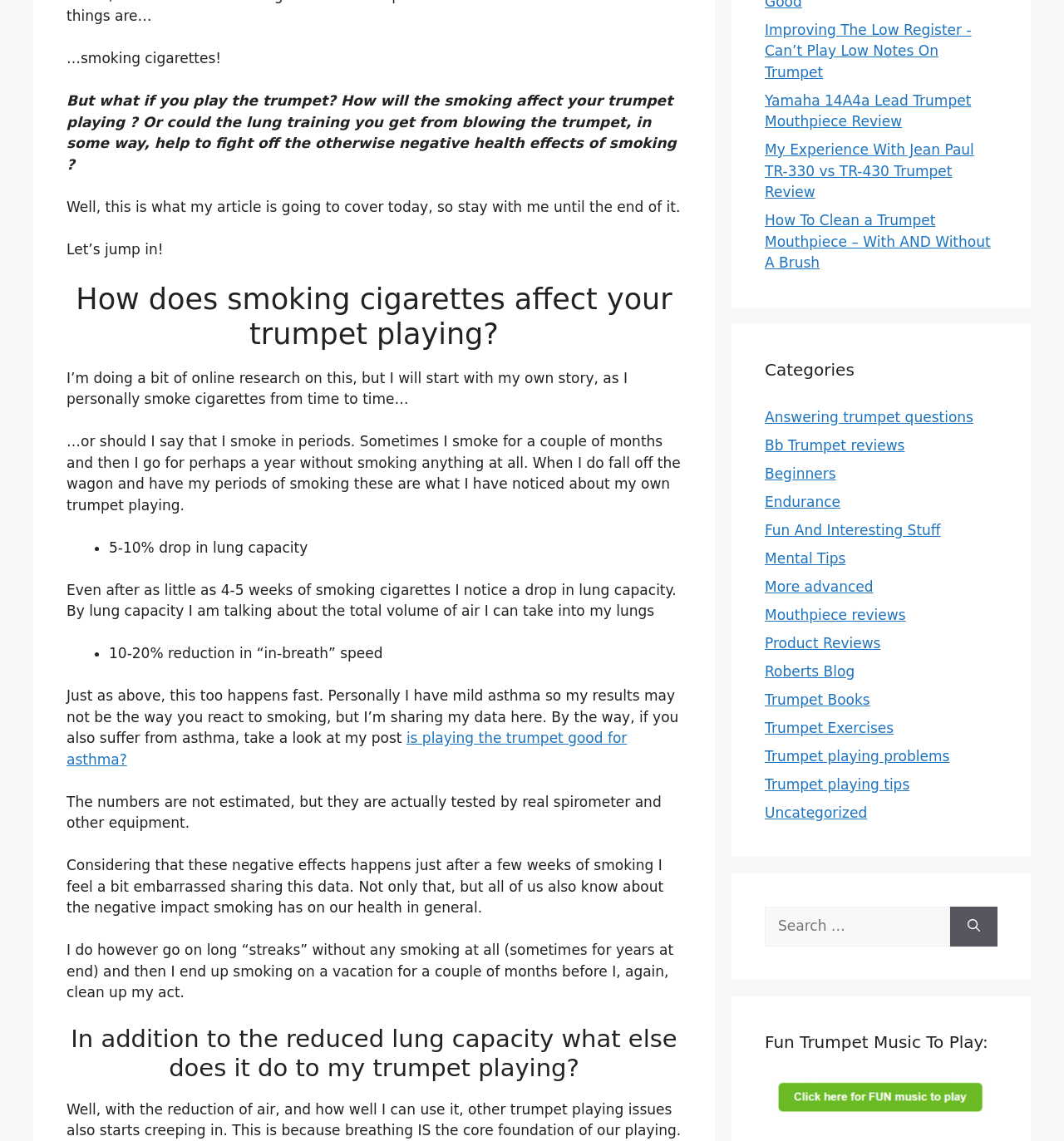Please identify the bounding box coordinates of the clickable area that will allow you to execute the instruction: "Click on the button 'Search'".

[0.893, 0.795, 0.938, 0.829]